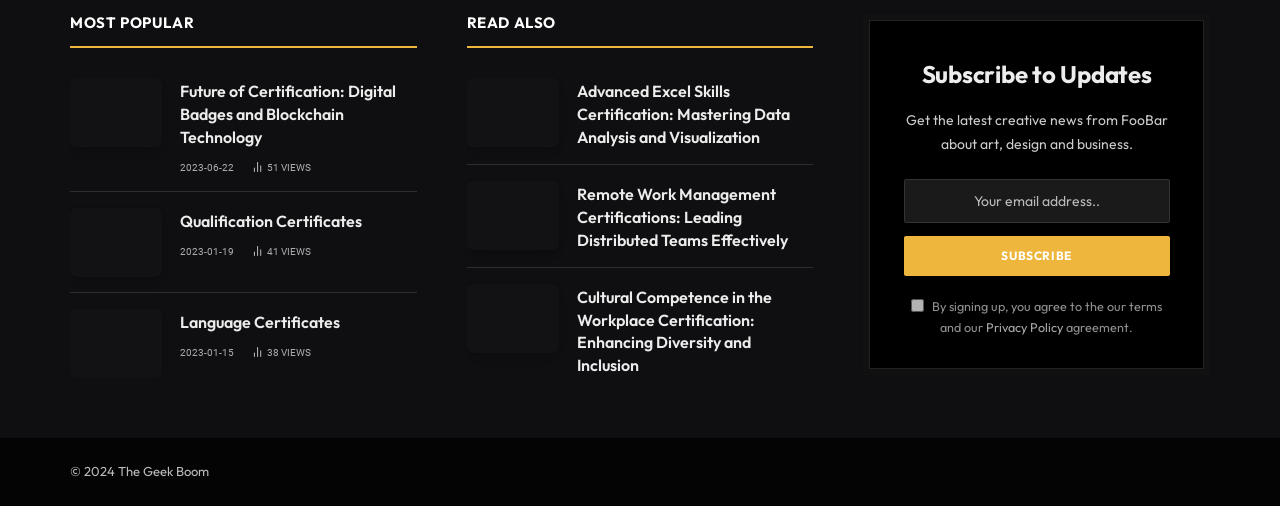Carefully examine the image and provide an in-depth answer to the question: What is the date of the 'Language Certificates' article?

The date of the 'Language Certificates' article is found by looking at the text next to the time element, which is '2023-01-15'.